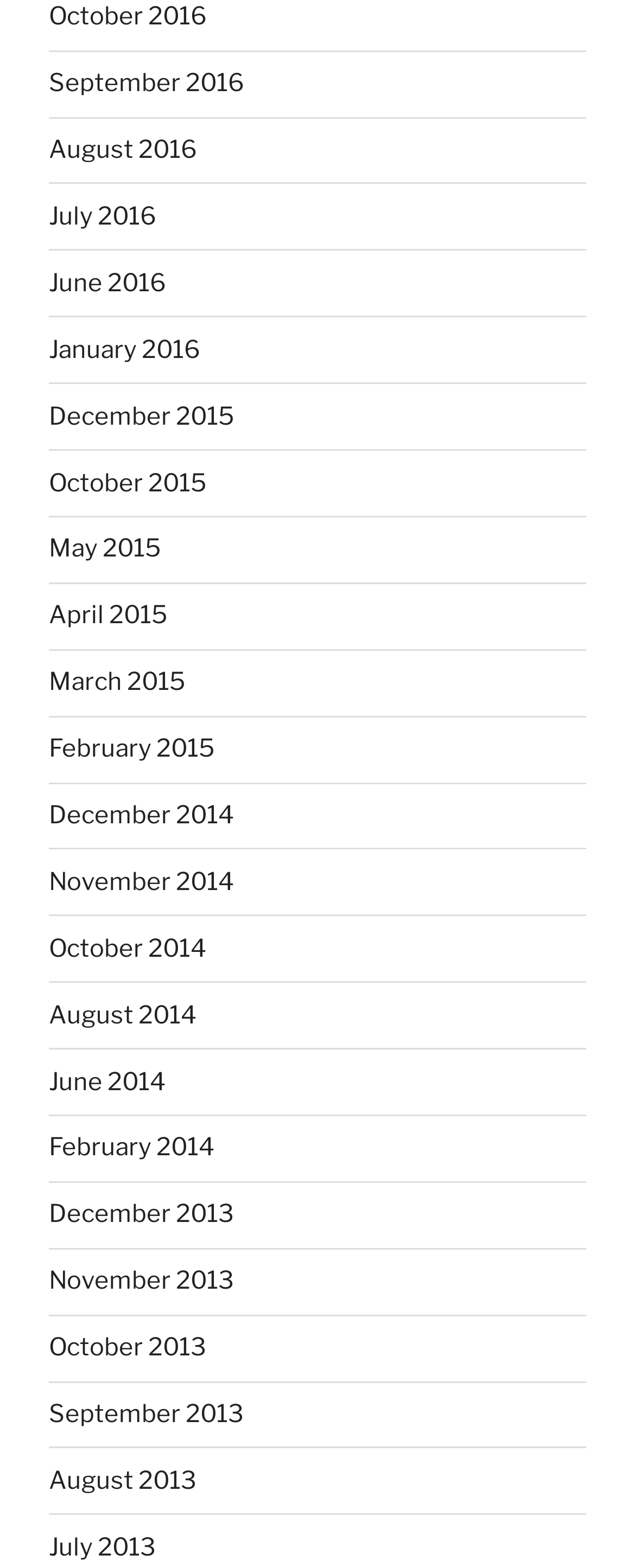What is the earliest month listed?
Please provide a single word or phrase as your answer based on the screenshot.

December 2013